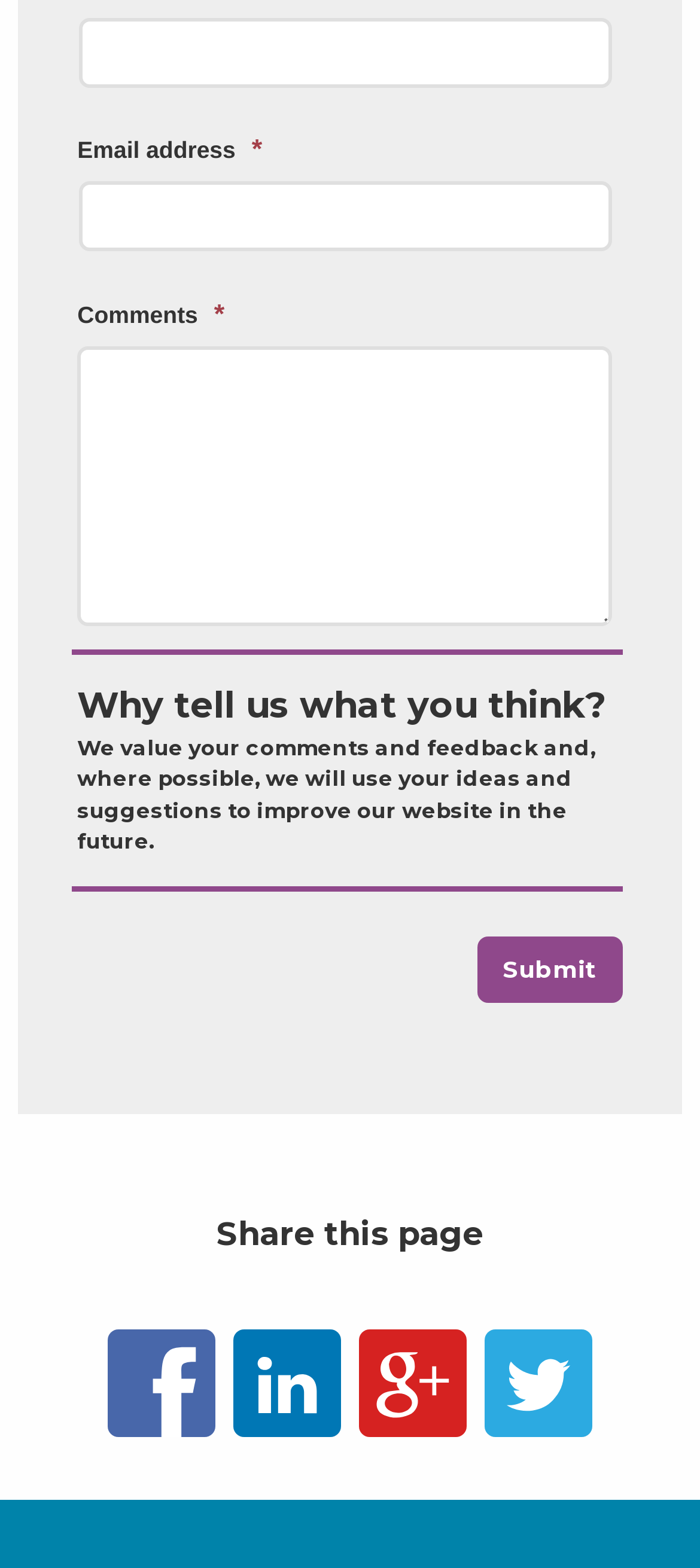Given the element description name="ctl00$ctl00$PageContent$ctrl_3-87856-f342851", identify the bounding box coordinates for the UI element on the webpage screenshot. The format should be (top-left x, top-left y, bottom-right x, bottom-right y), with values between 0 and 1.

[0.114, 0.011, 0.874, 0.056]